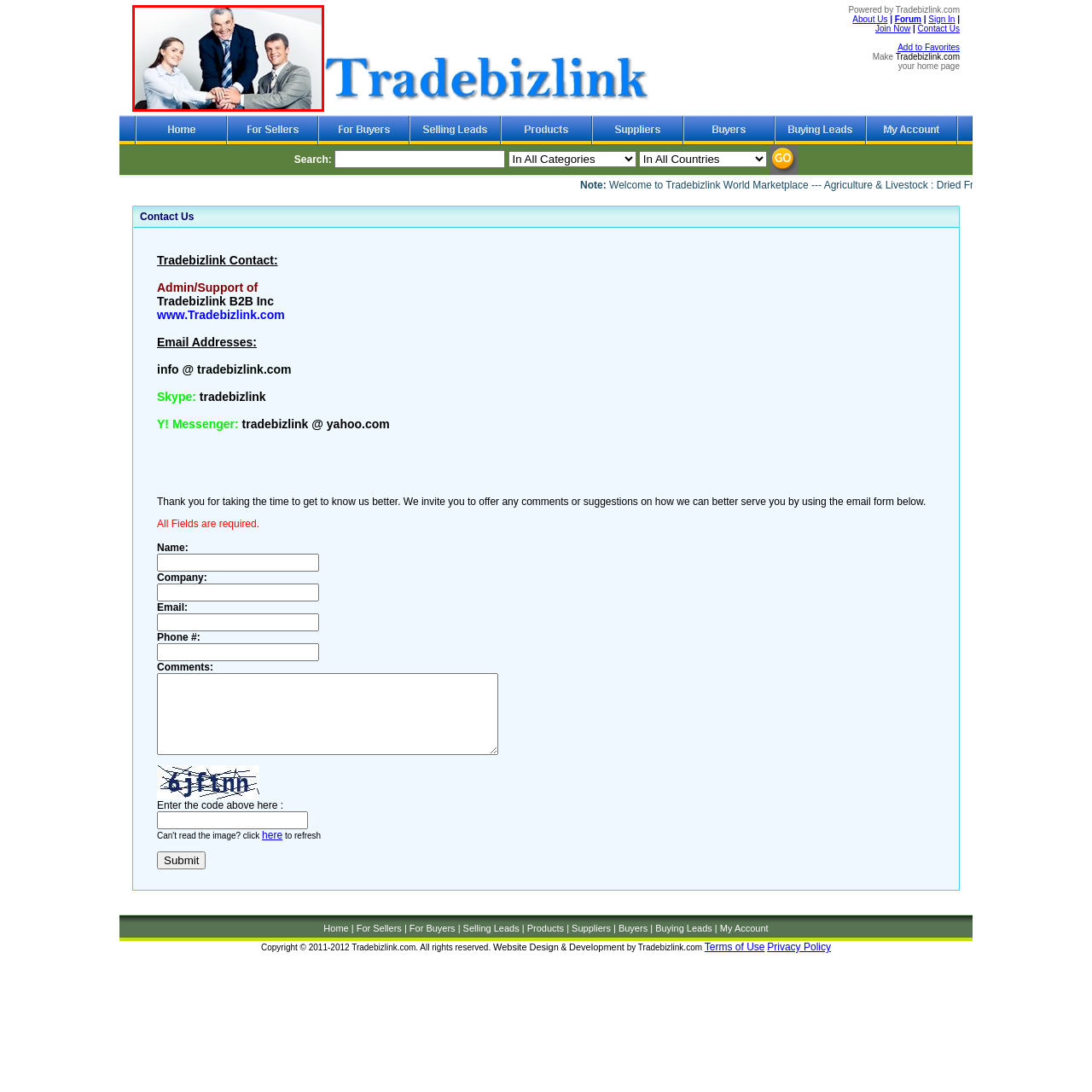What do the clasped hands symbolize?
Examine the image enclosed within the red bounding box and provide a comprehensive answer relying on the visual details presented in the image.

The hands of the three individuals are clasped together in the center, symbolizing partnership and cooperation, which is a key aspect of professional collaboration and business synergy.